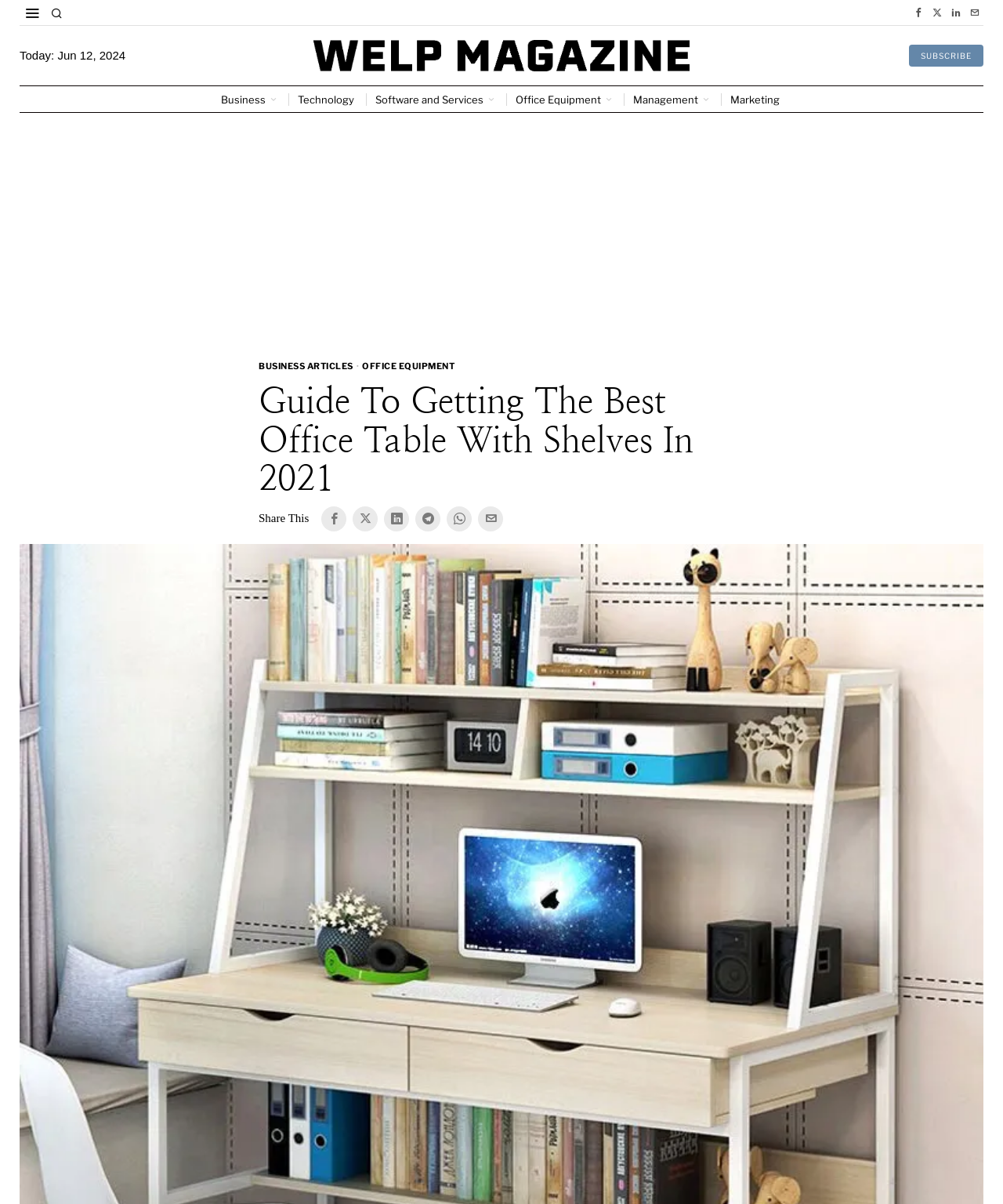Find and indicate the bounding box coordinates of the region you should select to follow the given instruction: "Click on the 'Share This' button".

[0.258, 0.425, 0.308, 0.436]